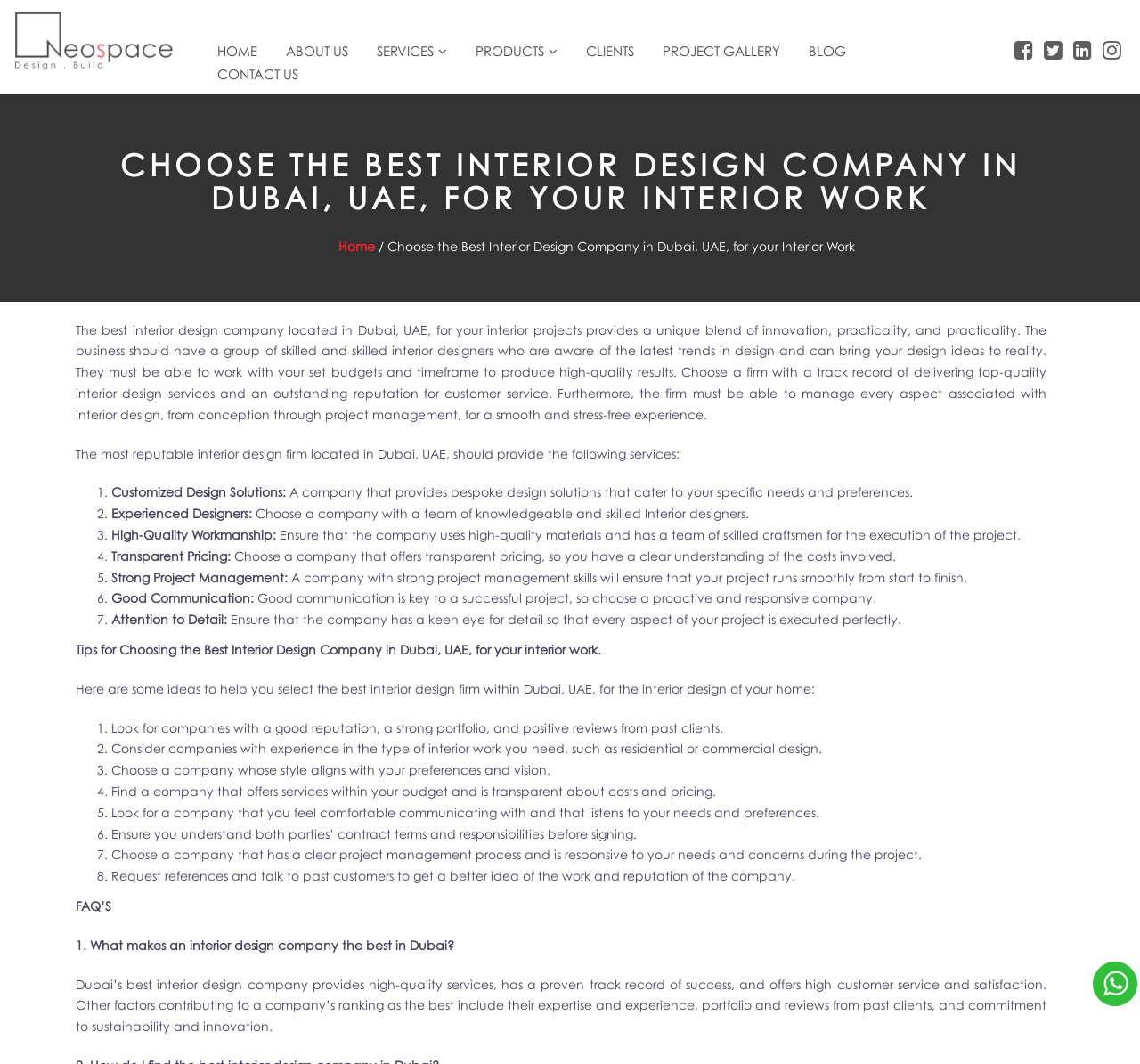Find and provide the bounding box coordinates for the UI element described here: "Project Gallery". The coordinates should be given as four float numbers between 0 and 1: [left, top, right, bottom].

[0.582, 0.038, 0.685, 0.059]